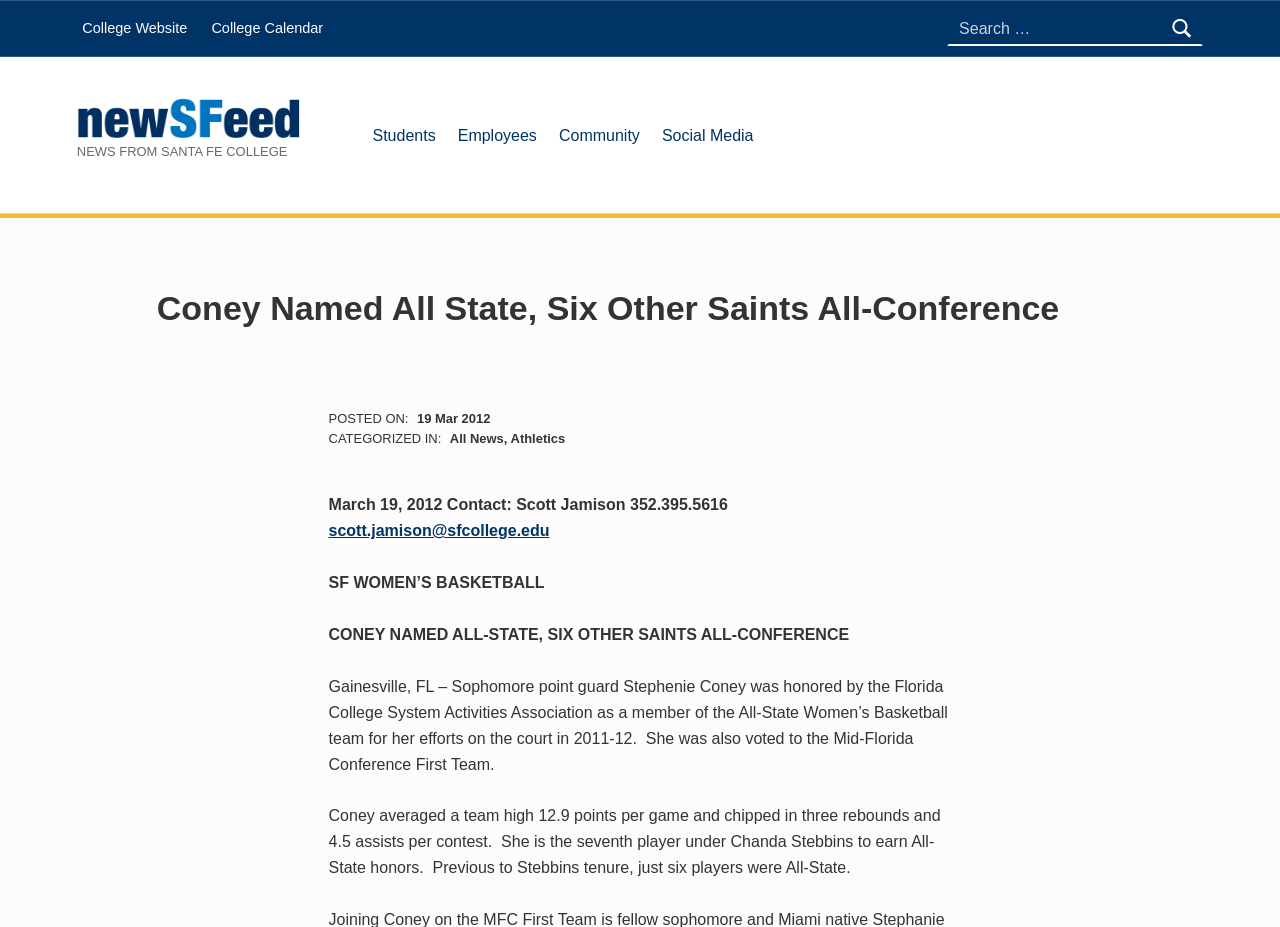Please determine the bounding box coordinates of the area that needs to be clicked to complete this task: 'Click on the 'Students' link'. The coordinates must be four float numbers between 0 and 1, formatted as [left, top, right, bottom].

[0.286, 0.12, 0.345, 0.172]